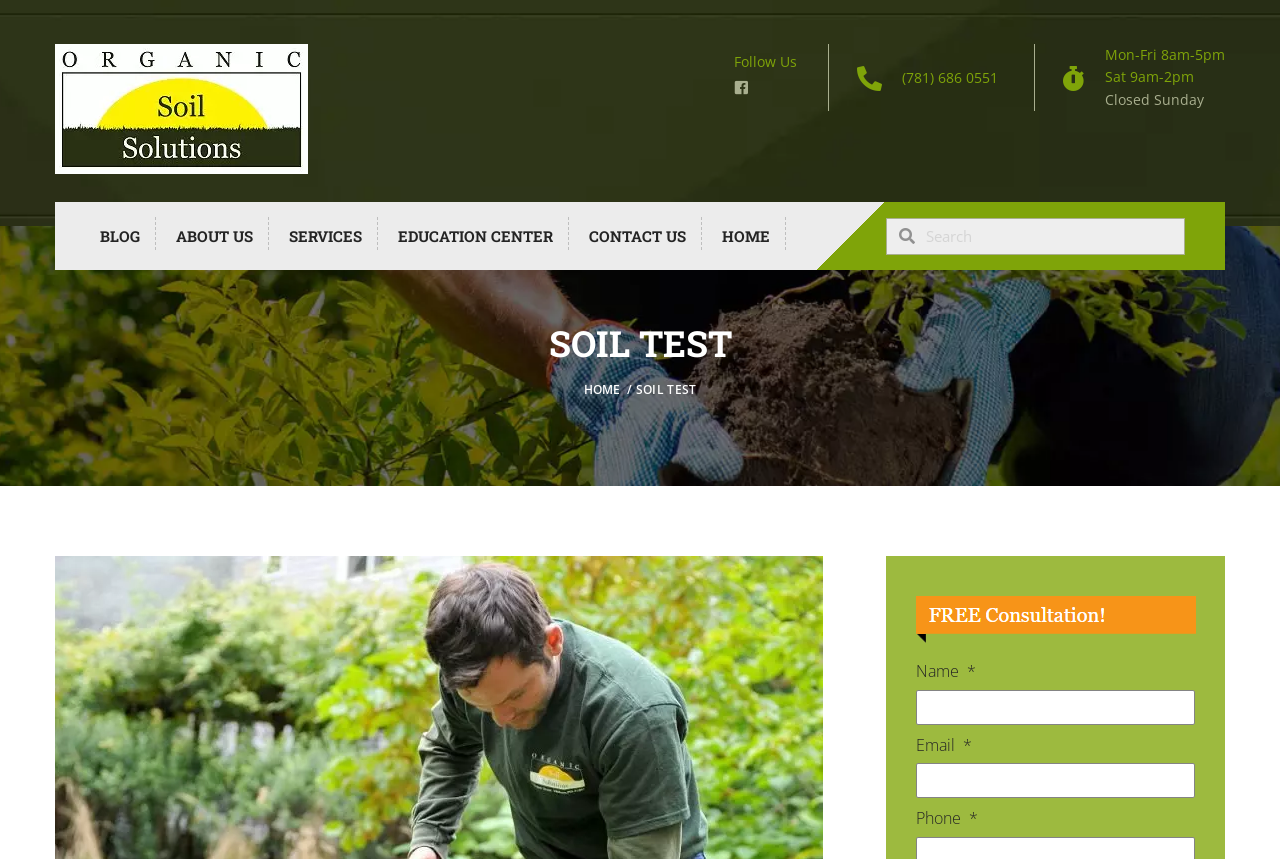Please find and report the bounding box coordinates of the element to click in order to perform the following action: "Click the 'Organic Soil Solutions' link". The coordinates should be expressed as four float numbers between 0 and 1, in the format [left, top, right, bottom].

[0.043, 0.051, 0.241, 0.203]